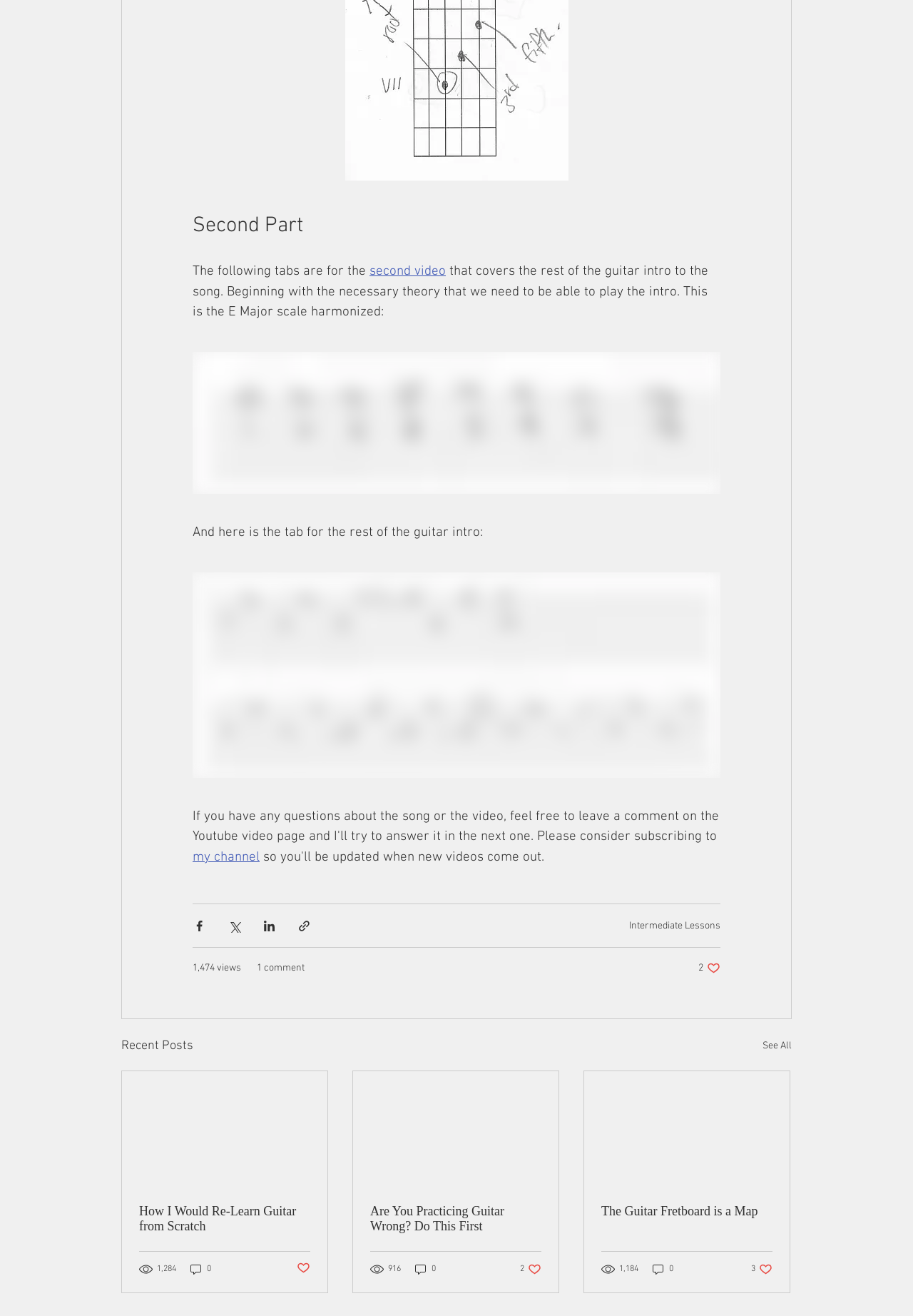Find the bounding box coordinates for the UI element whose description is: "0". The coordinates should be four float numbers between 0 and 1, in the format [left, top, right, bottom].

[0.453, 0.959, 0.479, 0.97]